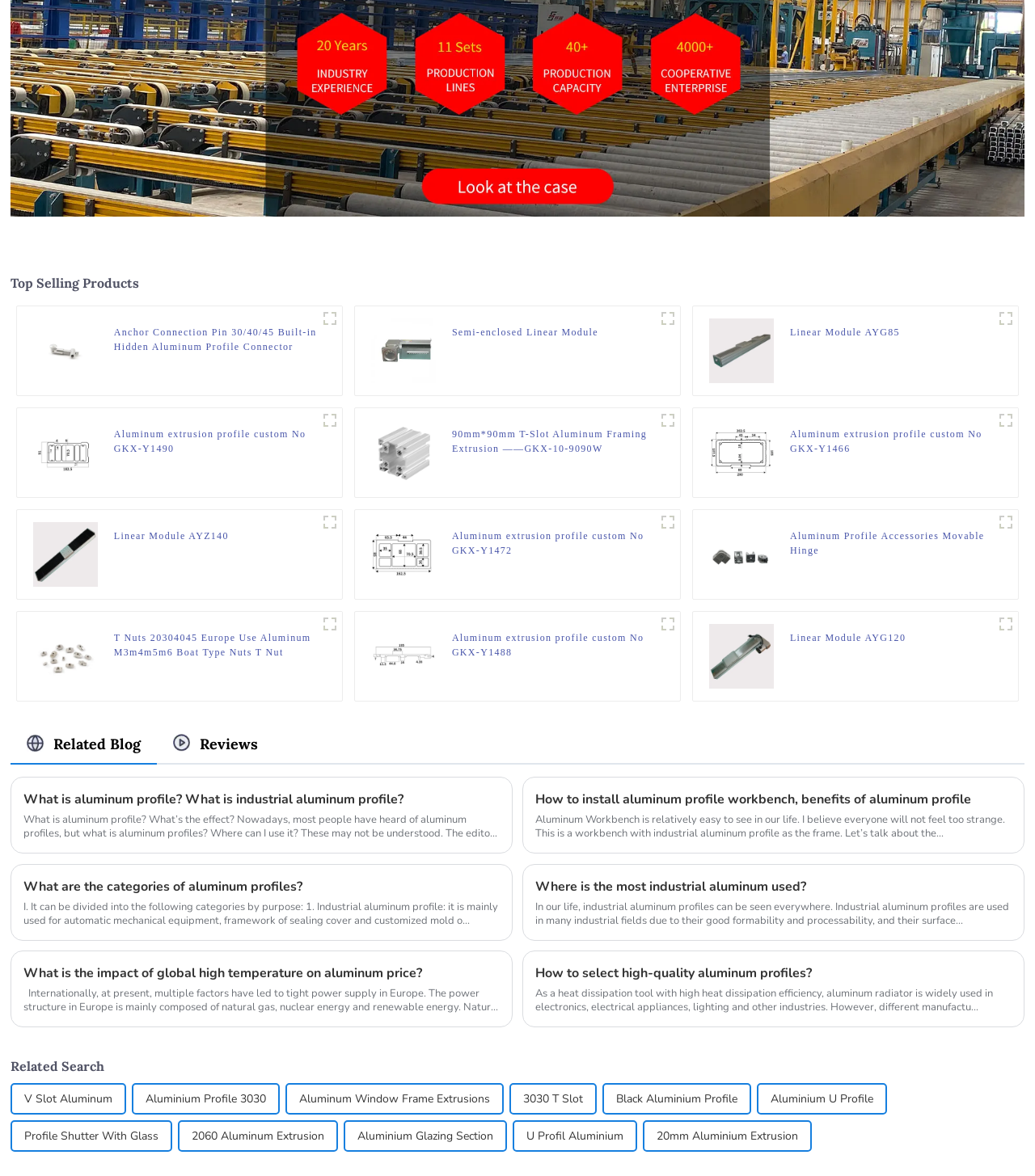Refer to the image and provide a thorough answer to this question:
What is the category of the products shown?

Based on the webpage, I can see multiple figures with images and descriptions, and all of them seem to be related to aluminum products, such as aluminum frames, connectors, and extrusion profiles. Therefore, I conclude that the category of the products shown is aluminum products.